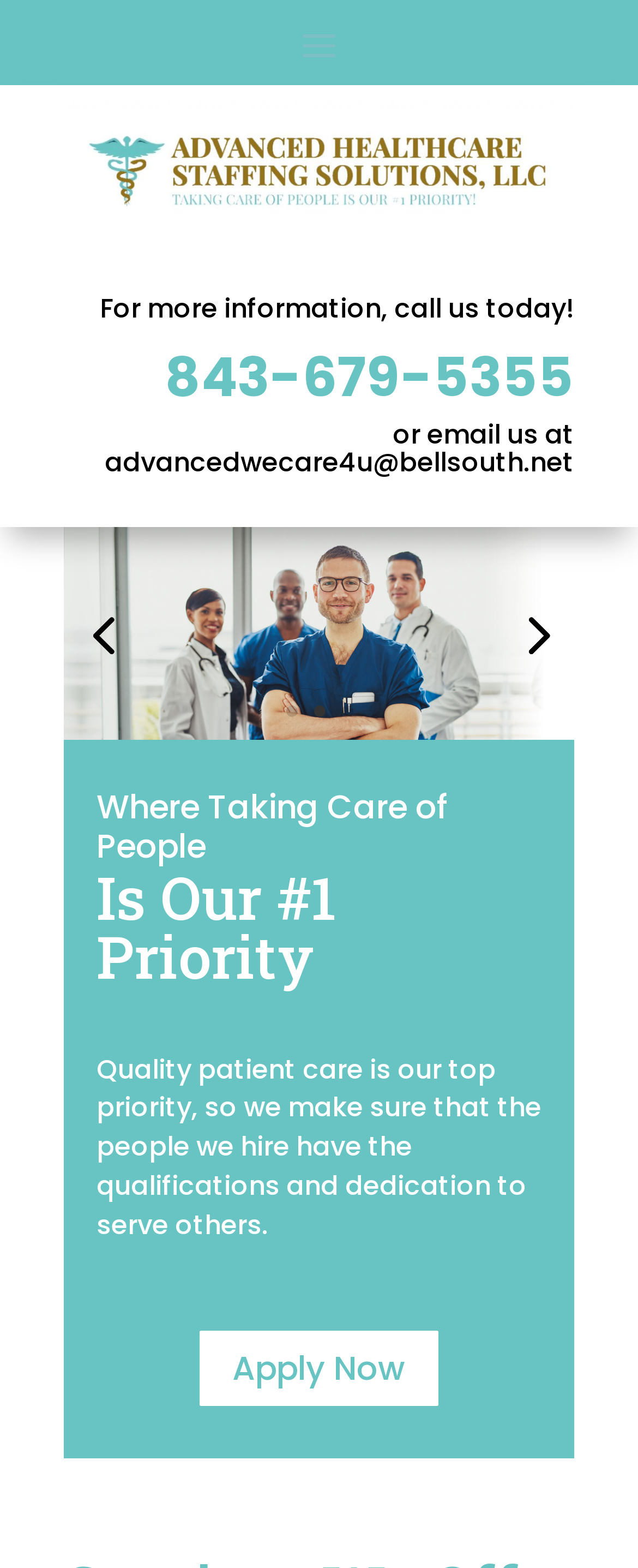Find the bounding box of the web element that fits this description: "2".

[0.491, 0.45, 0.509, 0.458]